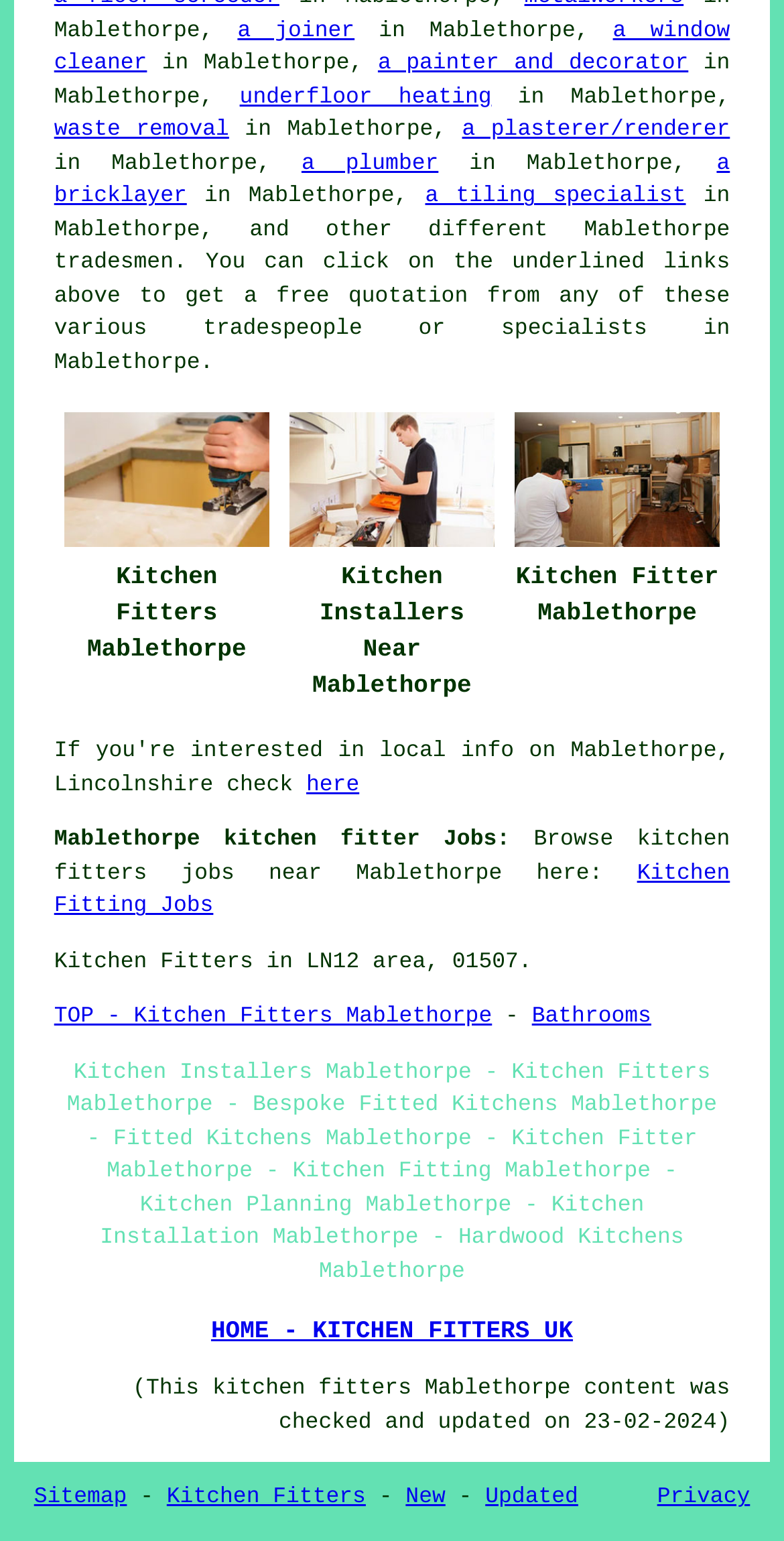Please indicate the bounding box coordinates for the clickable area to complete the following task: "get a free quotation from a painter and decorator". The coordinates should be specified as four float numbers between 0 and 1, i.e., [left, top, right, bottom].

[0.482, 0.034, 0.878, 0.05]